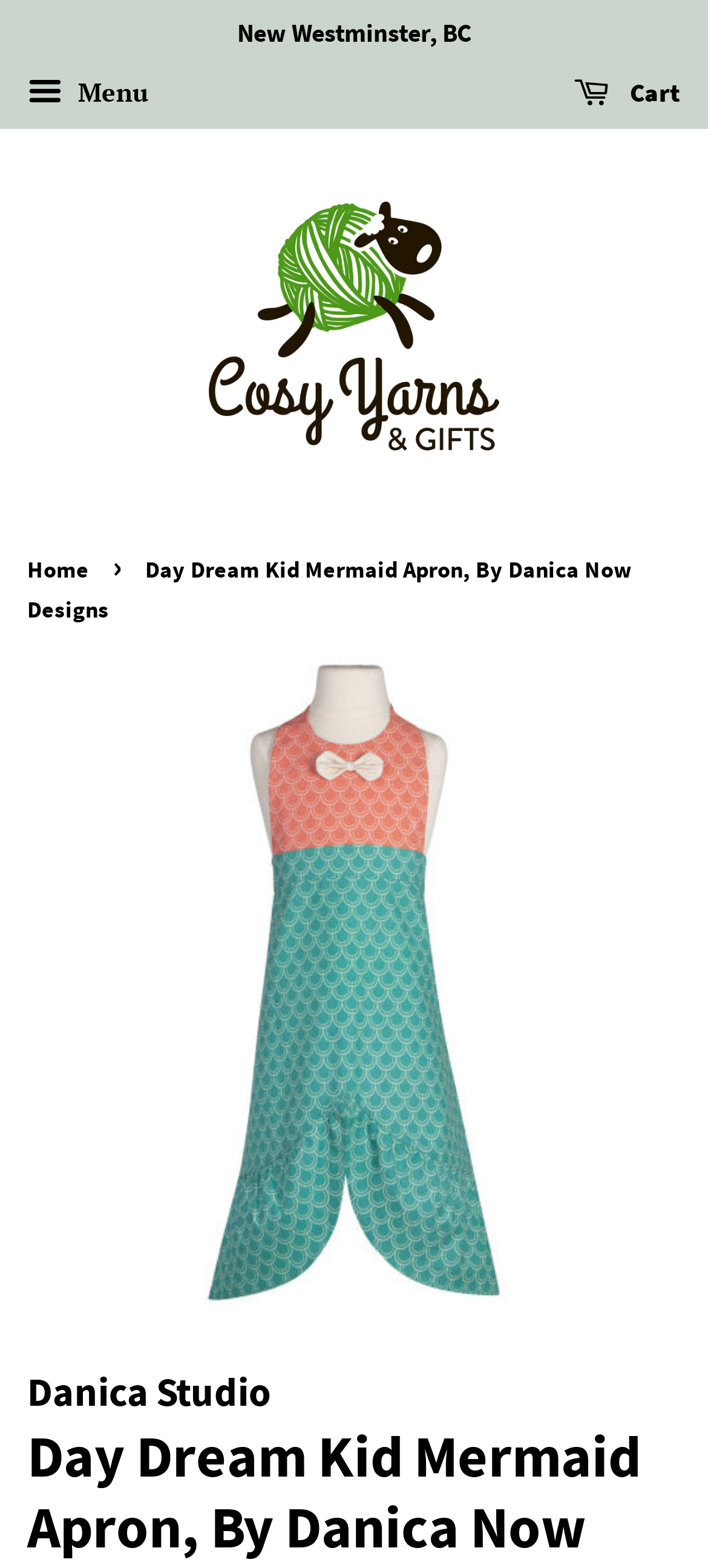What is the name of the designer of the Day Dream Kid Mermaid Apron?
Please provide a comprehensive answer based on the contents of the image.

I found the name of the designer by looking at the navigation breadcrumbs element at coordinates [0.038, 0.351, 0.962, 0.401], which contains a link with the text 'Day Dream Kid Mermaid Apron, By Danica Now Designs'. This suggests that Danica Now Designs is the designer of the apron.